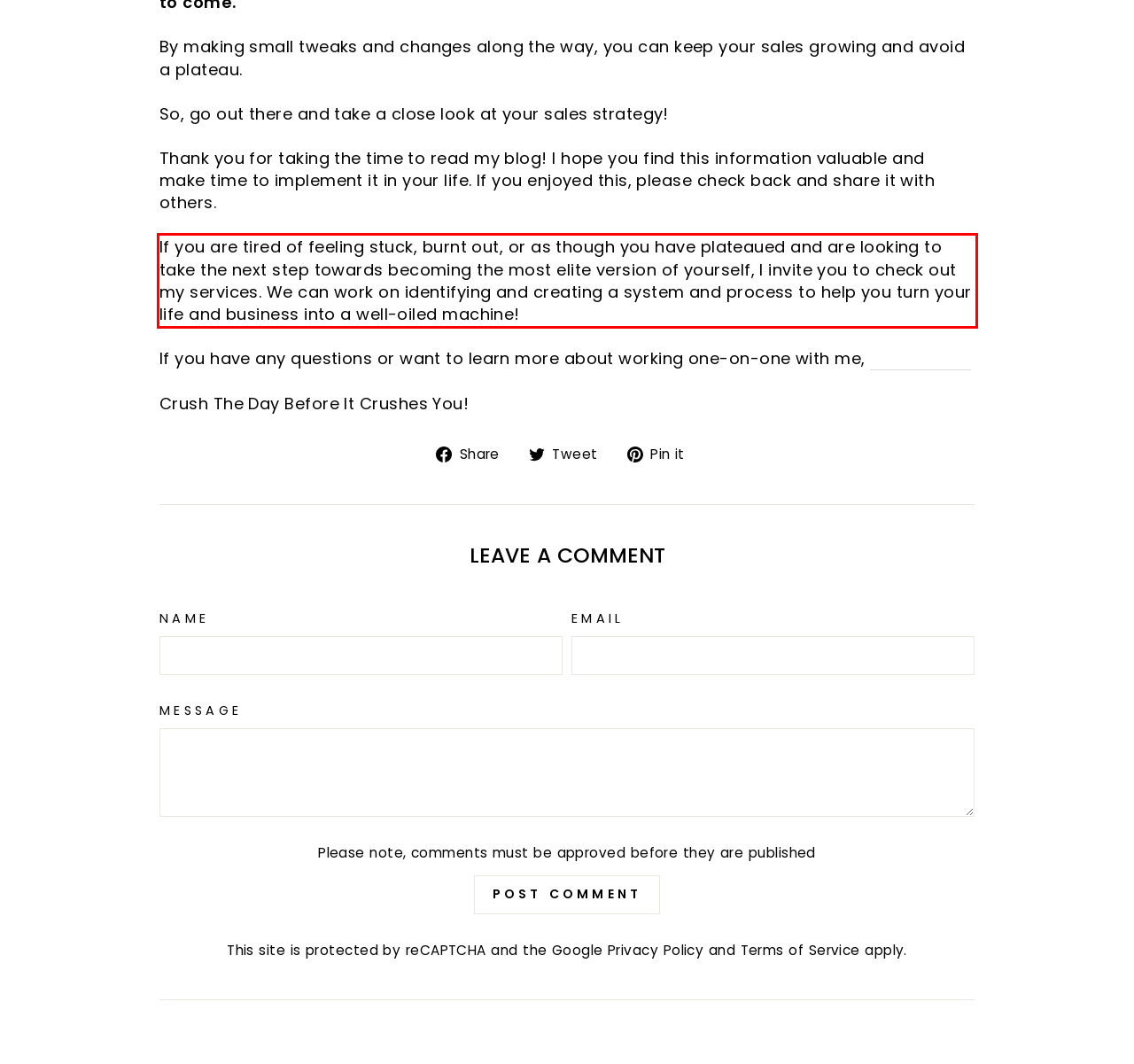You are given a webpage screenshot with a red bounding box around a UI element. Extract and generate the text inside this red bounding box.

If you are tired of feeling stuck, burnt out, or as though you have plateaued and are looking to take the next step towards becoming the most elite version of yourself, I invite you to check out my services. We can work on identifying and creating a system and process to help you turn your life and business into a well-oiled machine!